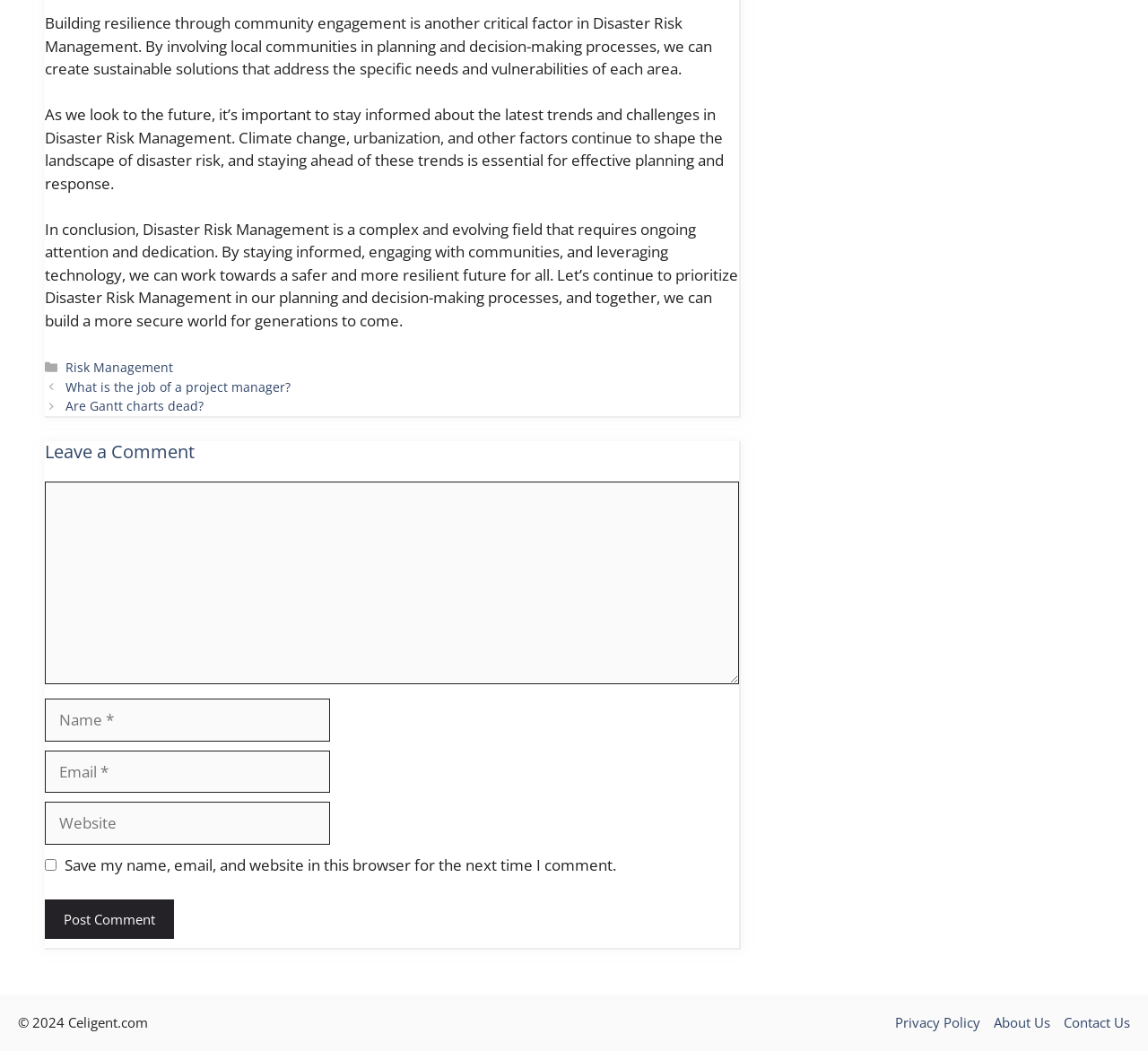What are the other links available in the footer section?
Look at the webpage screenshot and answer the question with a detailed explanation.

The other links available in the footer section are Privacy Policy, About Us, and Contact Us, which can be found at the bottom of the page and are indicated by the link elements with the corresponding text.